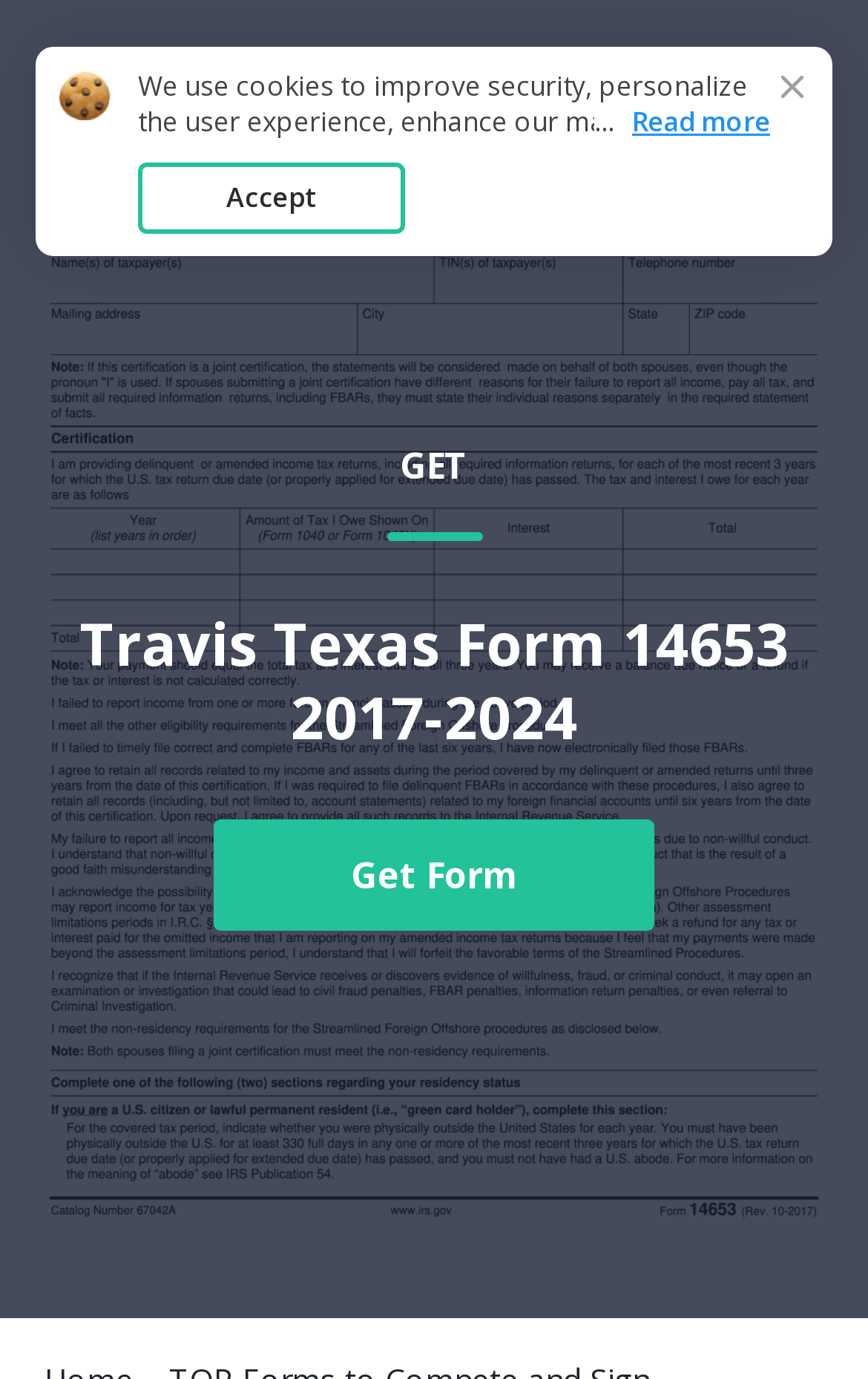Provide a brief response to the question below using a single word or phrase: 
What is the organization mentioned on the webpage?

IRS